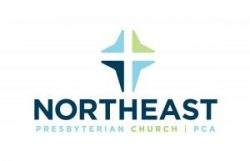What is the affiliation of the Northeast Presbyterian Church?
Look at the screenshot and respond with one word or a short phrase.

PCA